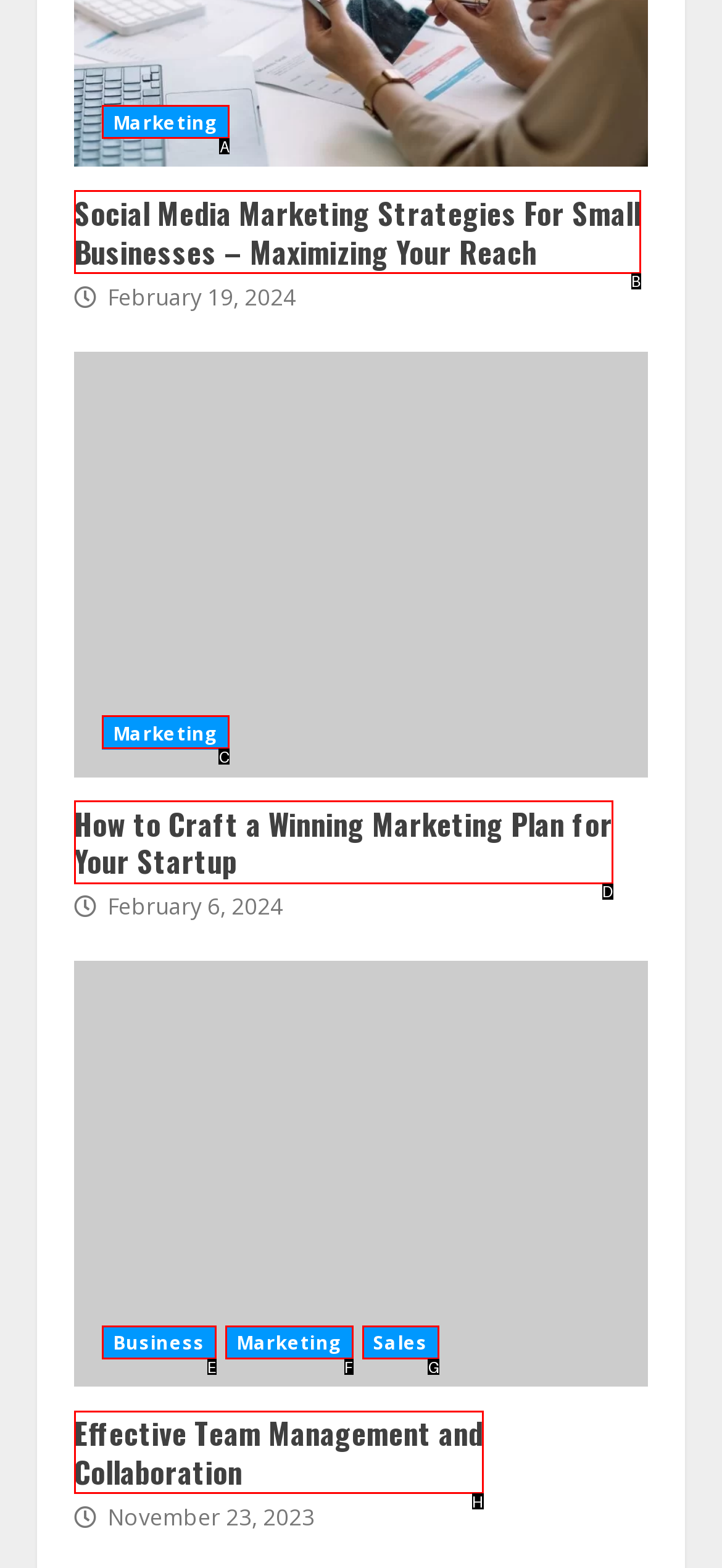Determine which HTML element fits the description: Marketing. Answer with the letter corresponding to the correct choice.

A